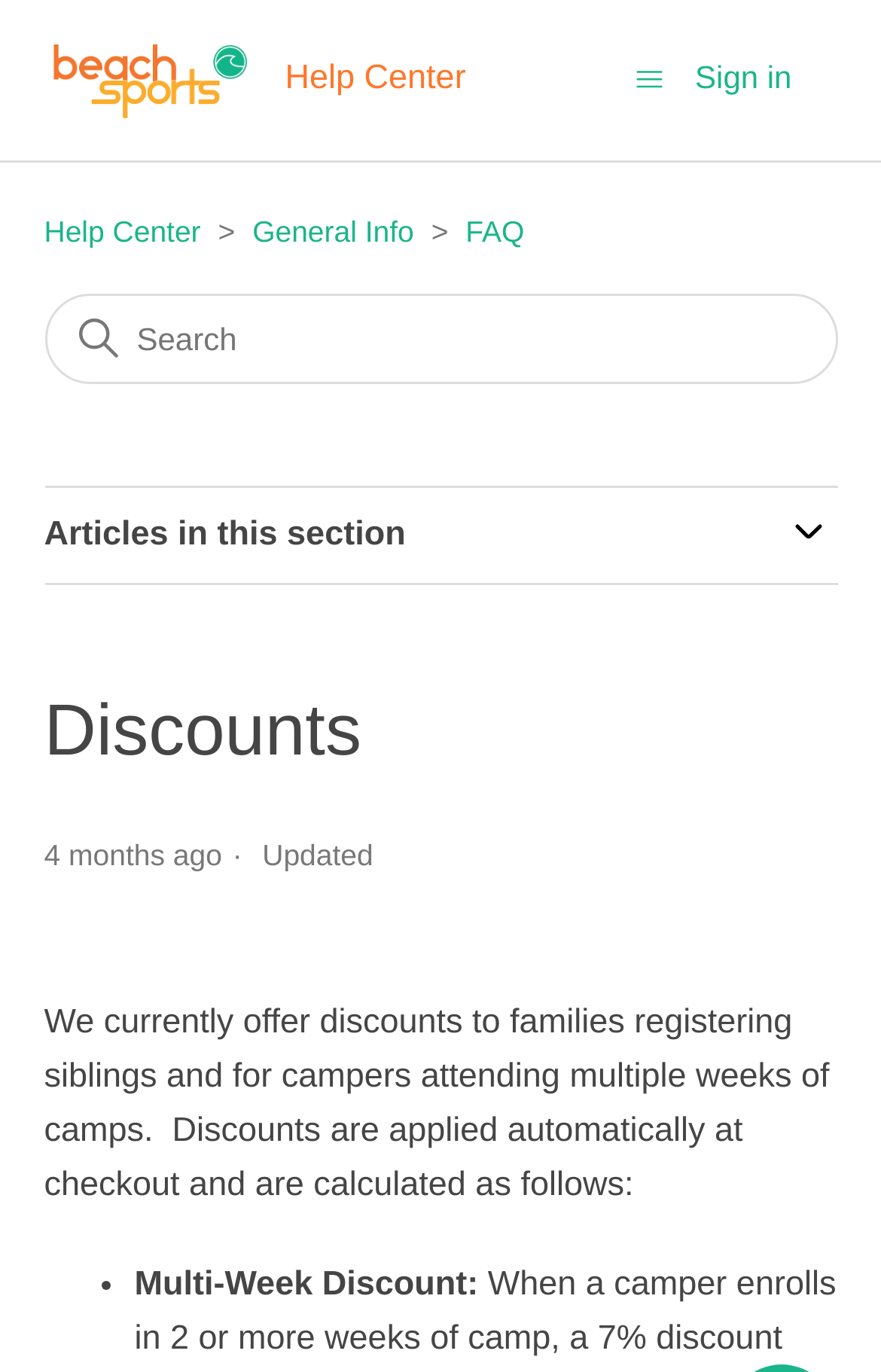Provide an in-depth description of the elements and layout of the webpage.

The webpage is about the "Discounts" section in the Help Center. At the top left, there is a link to the "Help Center" home page, accompanied by an image. Next to it, on the top right, is a button to toggle the navigation menu, which is currently not expanded. Further to the right, there is a "Sign in" button.

Below the top navigation, there is a list of links, including "Help Center", "General Info", and "FAQ", which are aligned horizontally. Below this list, there is a search bar that spans the entire width of the page.

The main content of the page is divided into sections. The first section is headed by a title "Discounts" and has a timestamp "4 months ago" below it. The section describes the discounts offered, including those for families registering siblings and campers attending multiple weeks of camps. The discounts are applied automatically at checkout and are calculated as follows. The calculation details are listed in a bullet point, with the first item being "Multi-Week Discount".